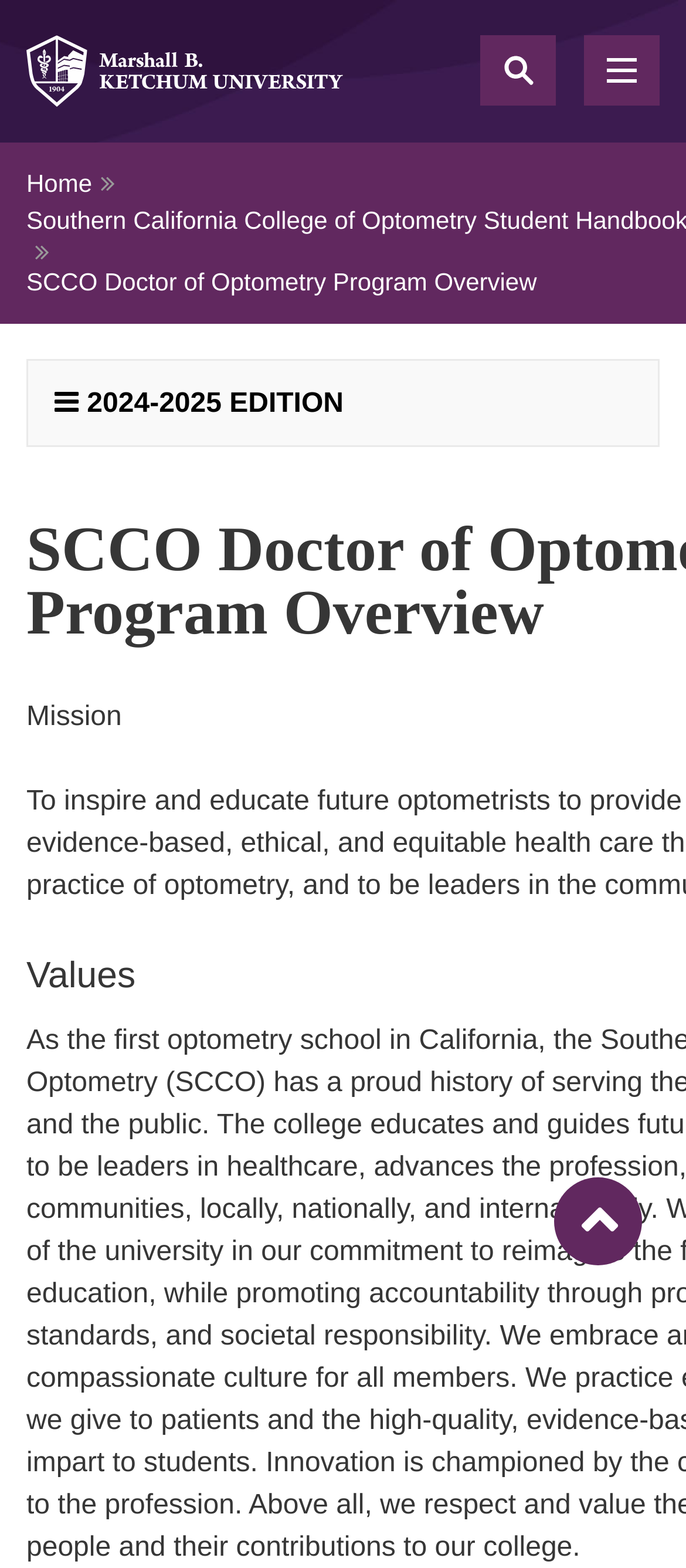Can you find and generate the webpage's heading?

SCCO Doctor of Optometry Program Overview